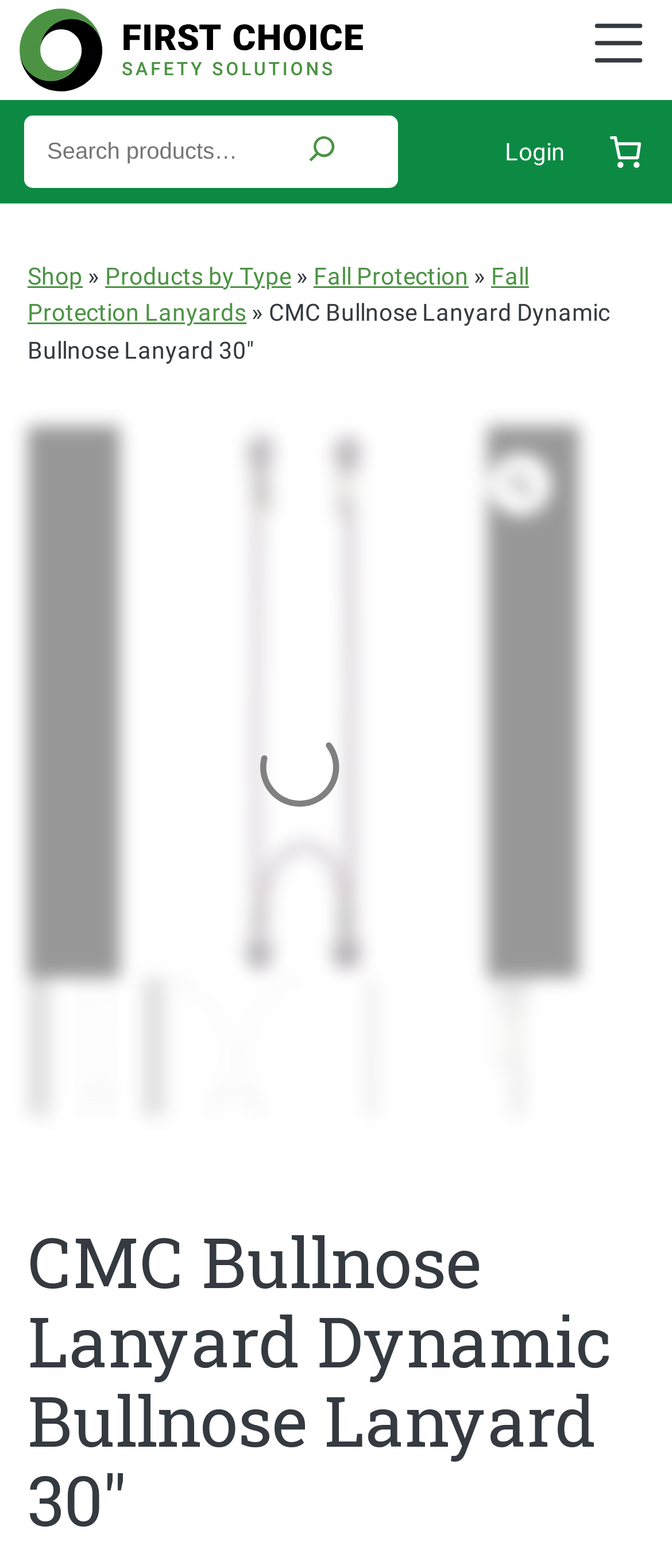Generate the main heading text from the webpage.

CMC Bullnose Lanyard Dynamic Bullnose Lanyard 30″